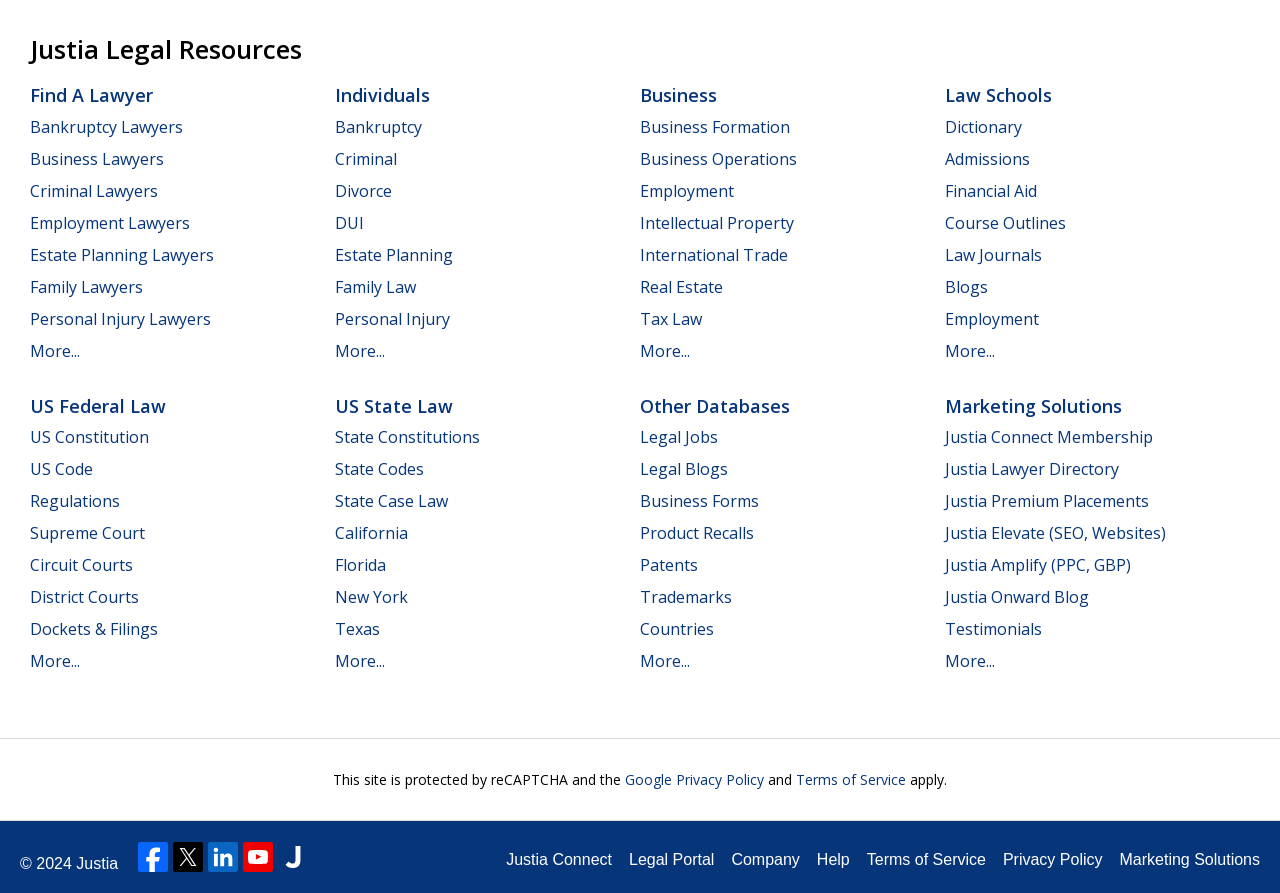Return the bounding box coordinates of the UI element that corresponds to this description: "Post a job". The coordinates must be given as four float numbers in the range of 0 and 1, [left, top, right, bottom].

None